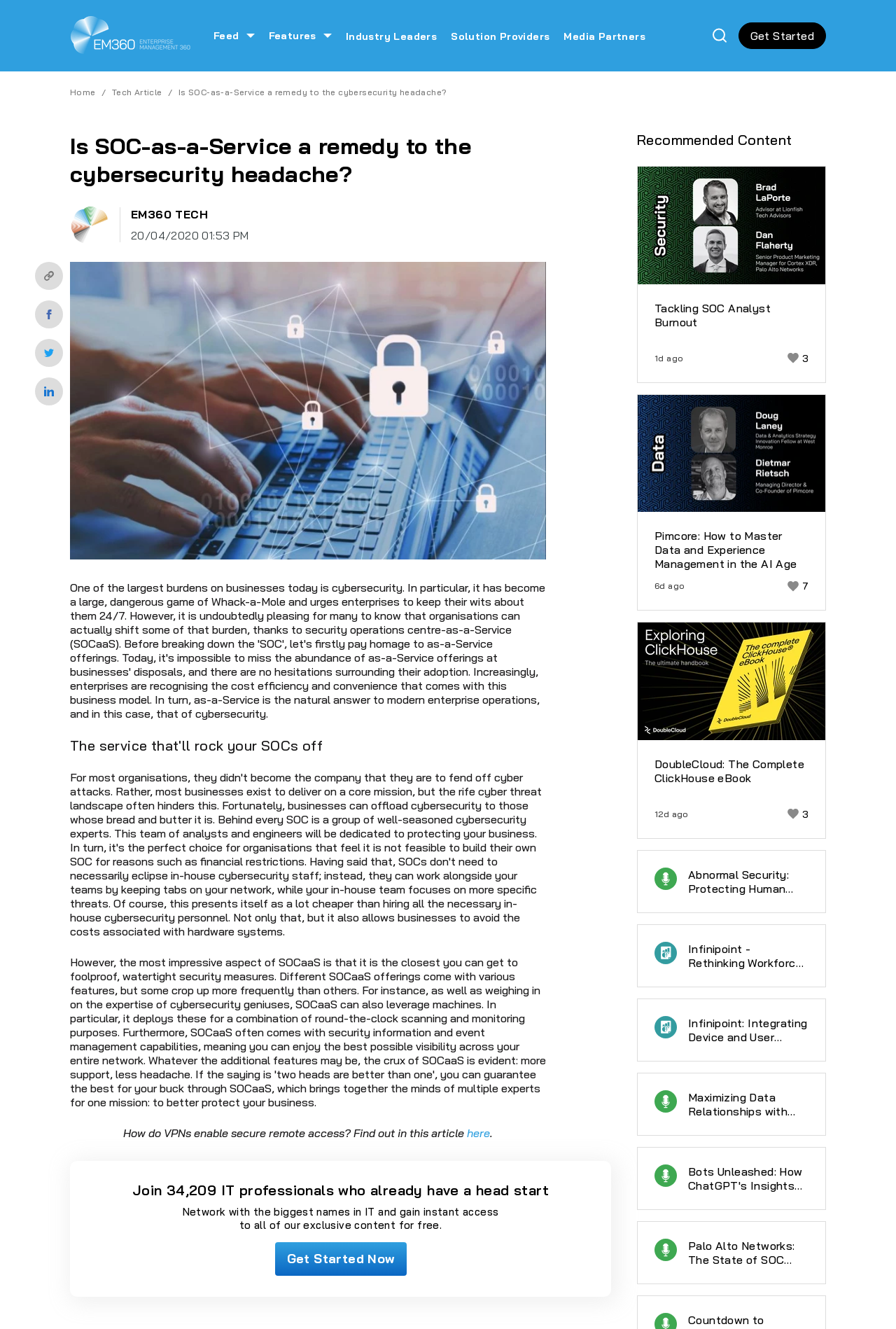Provide an in-depth caption for the contents of the webpage.

This webpage appears to be an article page from a technology-focused online publication, EM360. The article's title, "Is SOC-as-a-Service a remedy to the cybersecurity headache?", is prominently displayed at the top of the page, accompanied by a small image. Below the title, there is a brief description of the article, followed by the publication date and time.

The top navigation bar features several links, including "Home", "Feed", "Features", "Industry Leaders", "Solution Providers", "Media Partners", and a search bar. A "Get Started" button is also located in the top-right corner of the page.

The main content area is divided into several sections. The first section appears to be a summary or introduction to the article, with a heading that reads "The service that'll rock your SOCs off". Below this, there is a call-to-action to join a community of IT professionals and gain access to exclusive content.

The next section is titled "Recommended Content" and features a series of links to other articles, each accompanied by a small image and a brief description. These articles appear to be related to technology and cybersecurity topics.

At the bottom of the page, there is a footer section that contains additional links and information, including a copyright notice and social media links.

Throughout the page, there are several images, including icons and logos, that are used to break up the text and add visual interest. The overall layout is clean and easy to navigate, with clear headings and concise text.